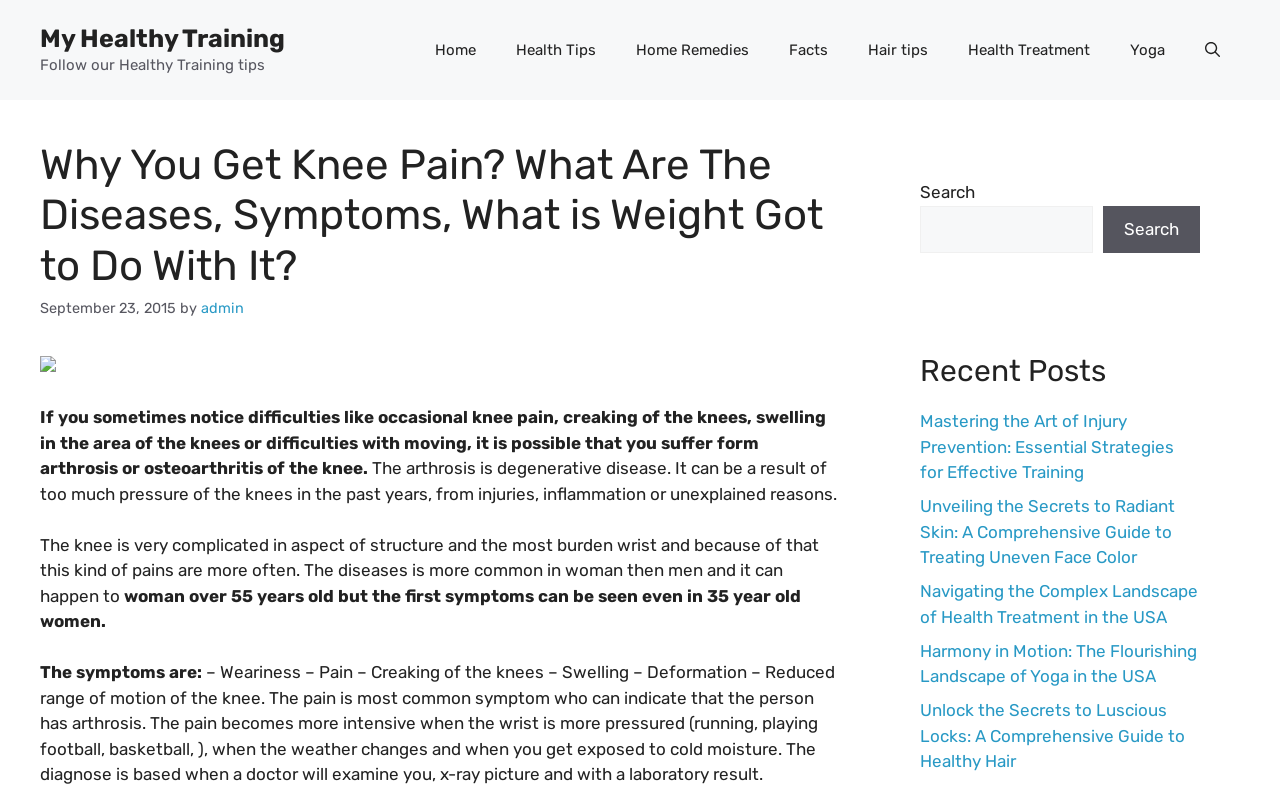Can you look at the image and give a comprehensive answer to the question:
What is the most common symptom of arthrosis?

According to the article, the symptoms of arthrosis include weariness, pain, creaking of the knees, swelling, deformation, and reduced range of motion of the knee, and it is mentioned that 'The pain is most common symptom who can indicate that the person has arthrosis'.